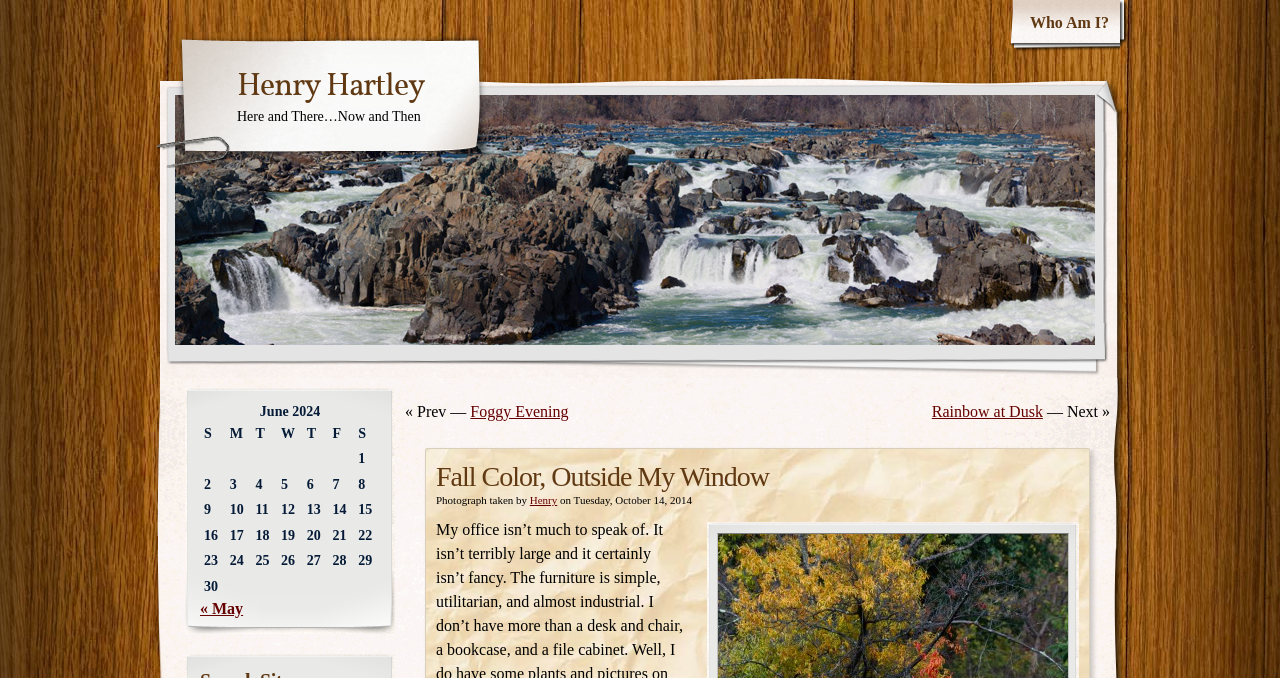Provide a one-word or brief phrase answer to the question:
How many days are in the calendar table?

30